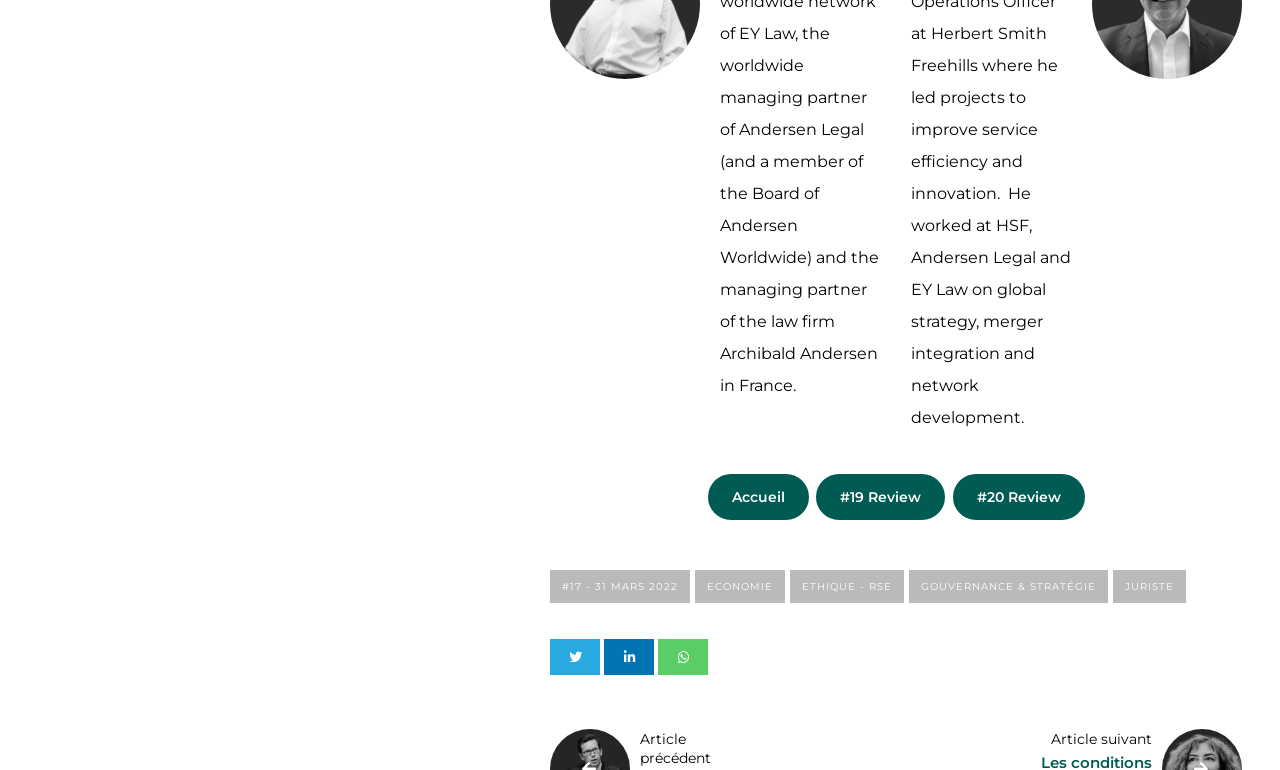Utilize the details in the image to thoroughly answer the following question: How many review links are there?

I counted the number of review links on the webpage, which are '#19 Review' and '#20 Review', so there are 2 review links.